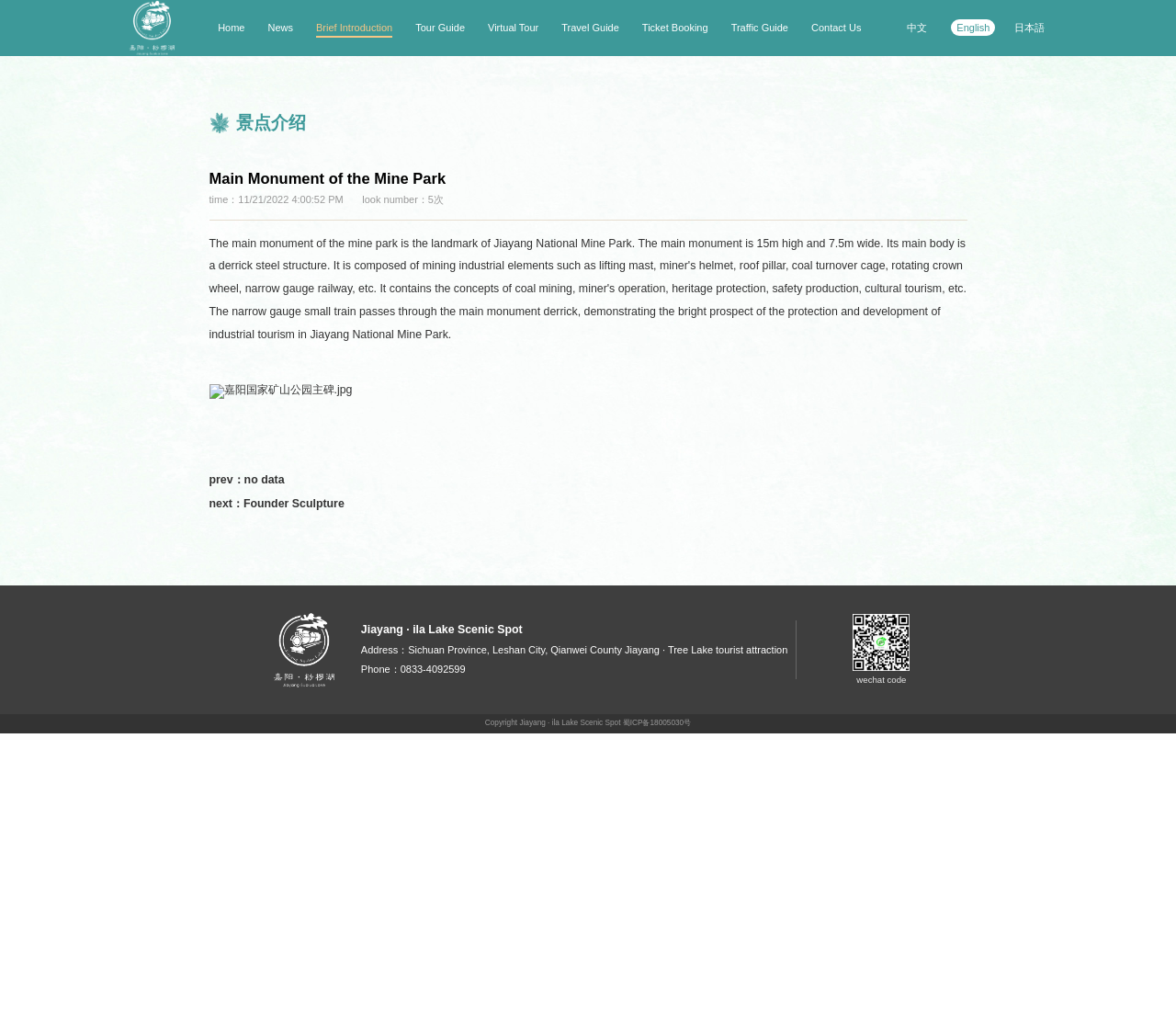What is the phone number of the scenic spot?
Based on the content of the image, thoroughly explain and answer the question.

I found the answer by looking at the StaticText element with the content 'Phone：0833-4092599' at coordinates [0.307, 0.649, 0.396, 0.66]. This text is likely to be the phone number of the scenic spot.